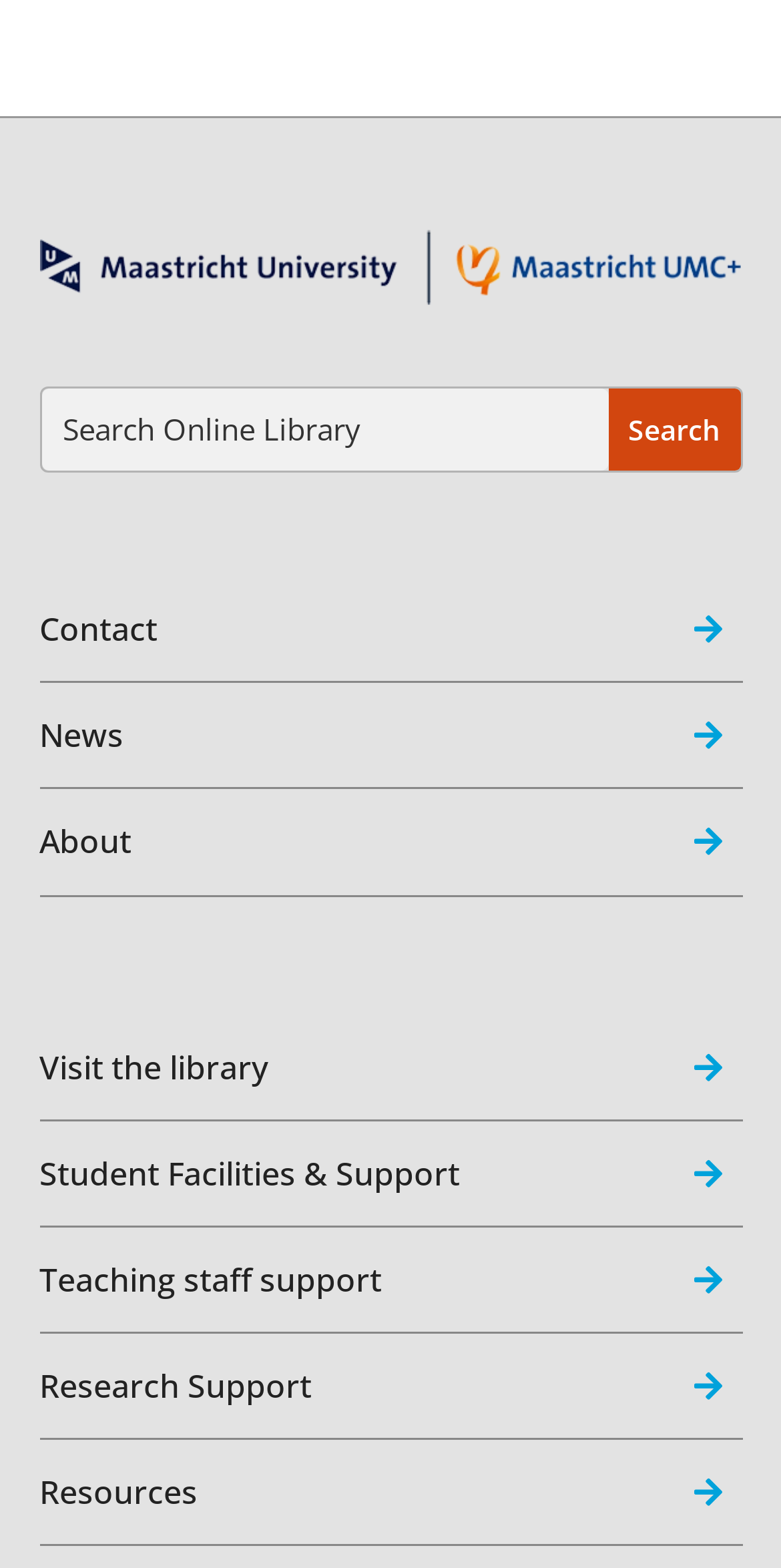Answer in one word or a short phrase: 
What is the logo at the top left?

UM and MUMC+